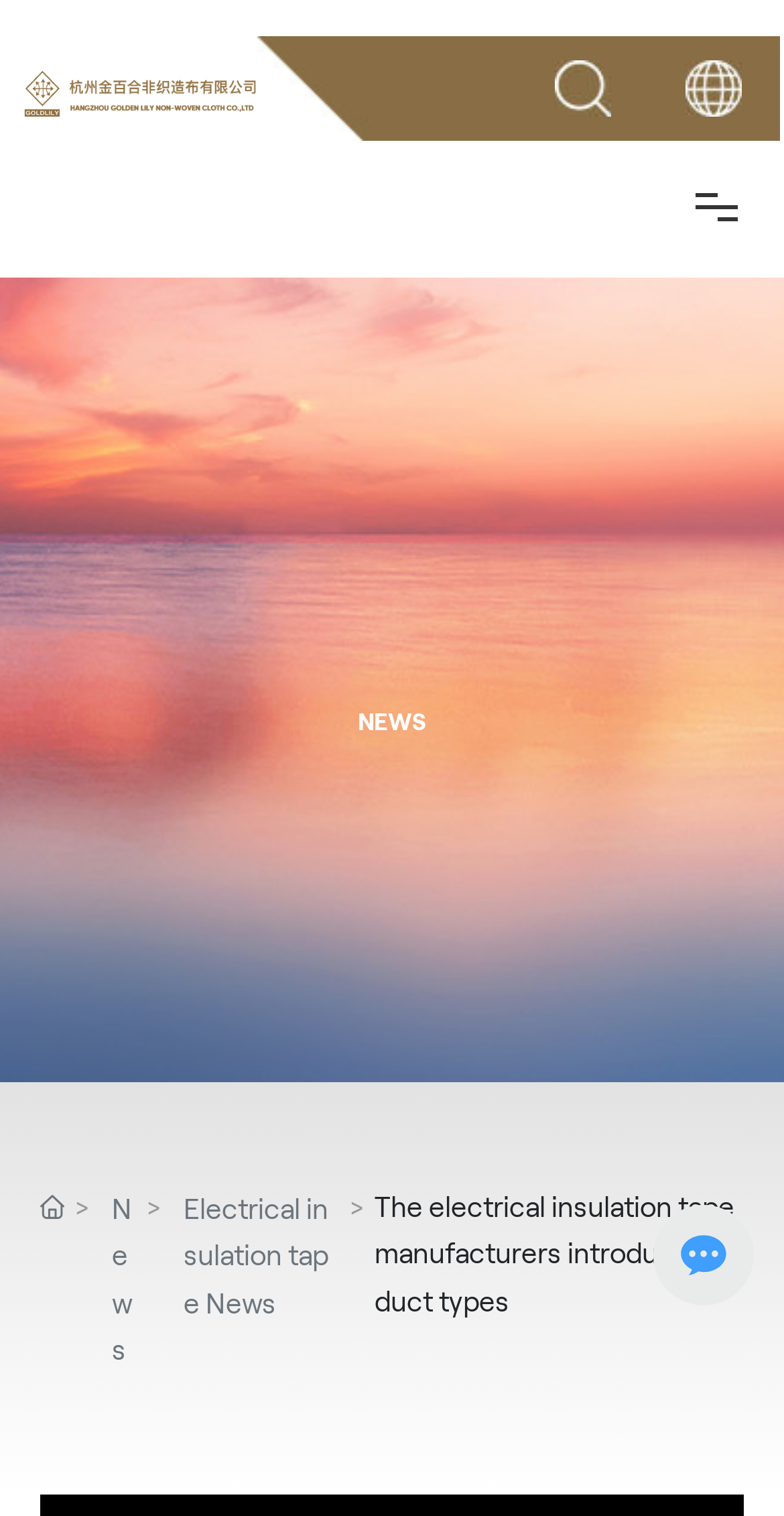Respond to the question below with a single word or phrase:
How many navigation links are on the top of the webpage?

5